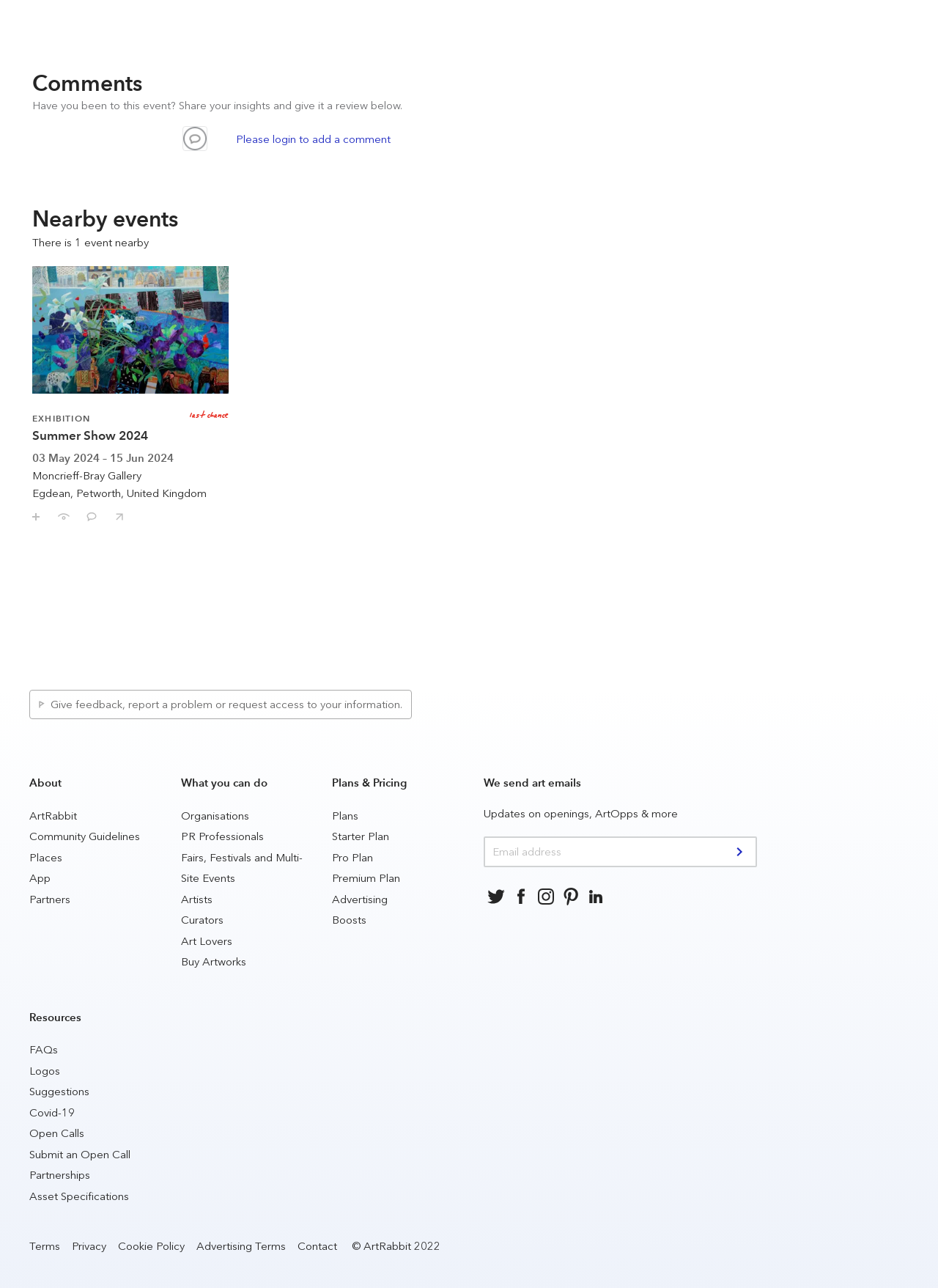Find the bounding box coordinates for the area that must be clicked to perform this action: "Follow us on social media".

[0.516, 0.686, 0.542, 0.706]